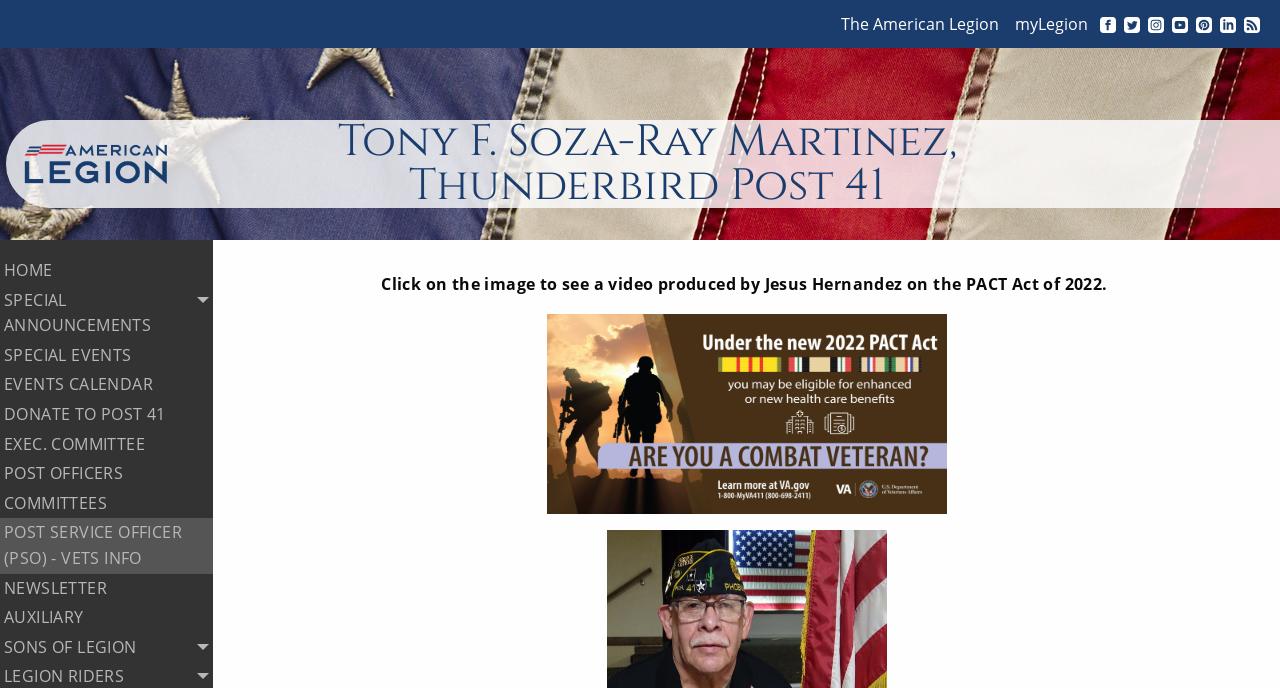Determine the bounding box coordinates for the clickable element required to fulfill the instruction: "Click on the Facebook link". Provide the coordinates as four float numbers between 0 and 1, i.e., [left, top, right, bottom].

[0.856, 0.006, 0.875, 0.064]